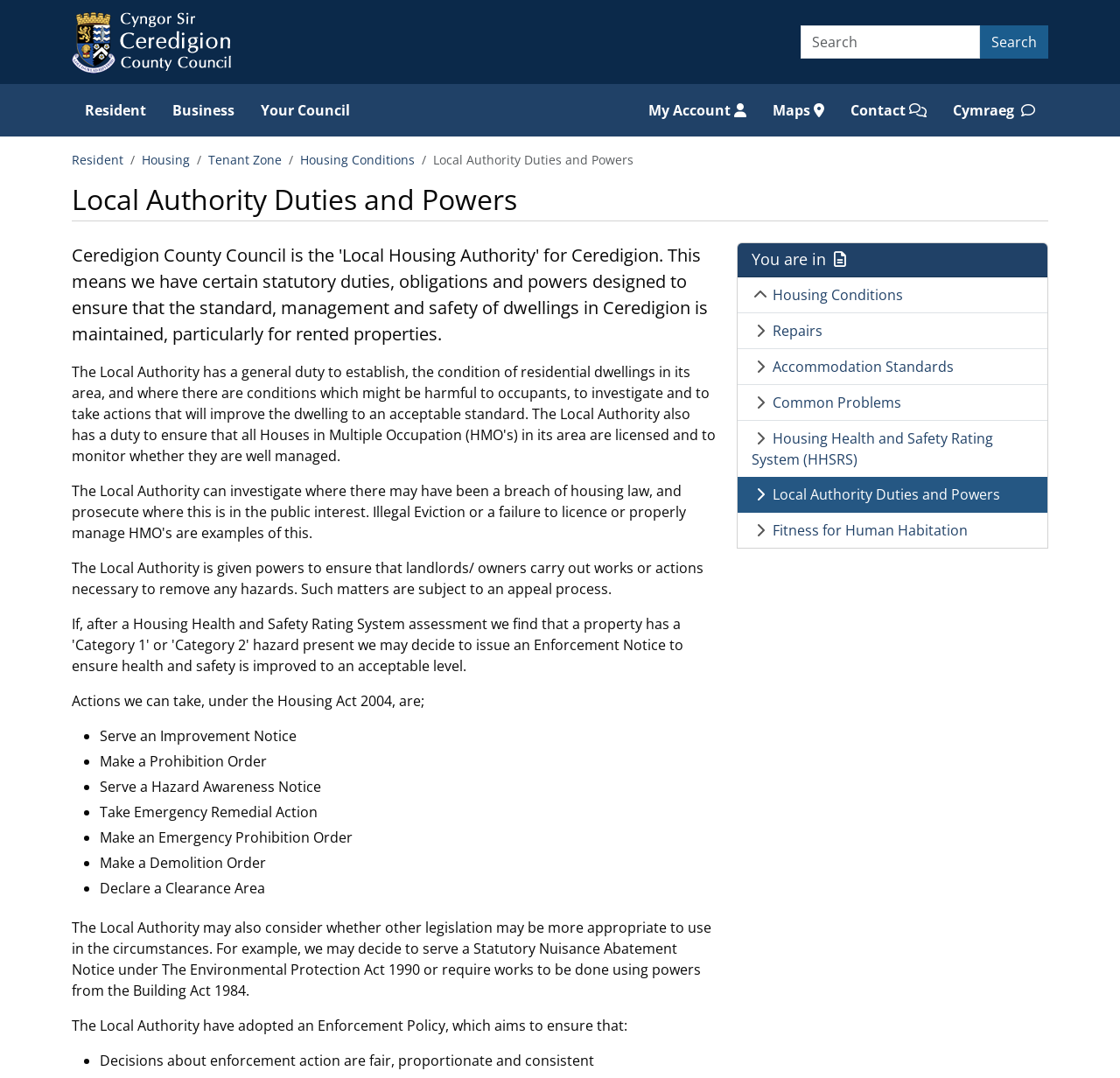What is the purpose of the Local Authority?
Could you give a comprehensive explanation in response to this question?

The purpose of the Local Authority is to ensure that landlords or owners carry out works or actions necessary to remove any hazards, as stated in the text 'The Local Authority is given powers to ensure that landlords/ owners carry out works or actions necessary to remove any hazards.'.